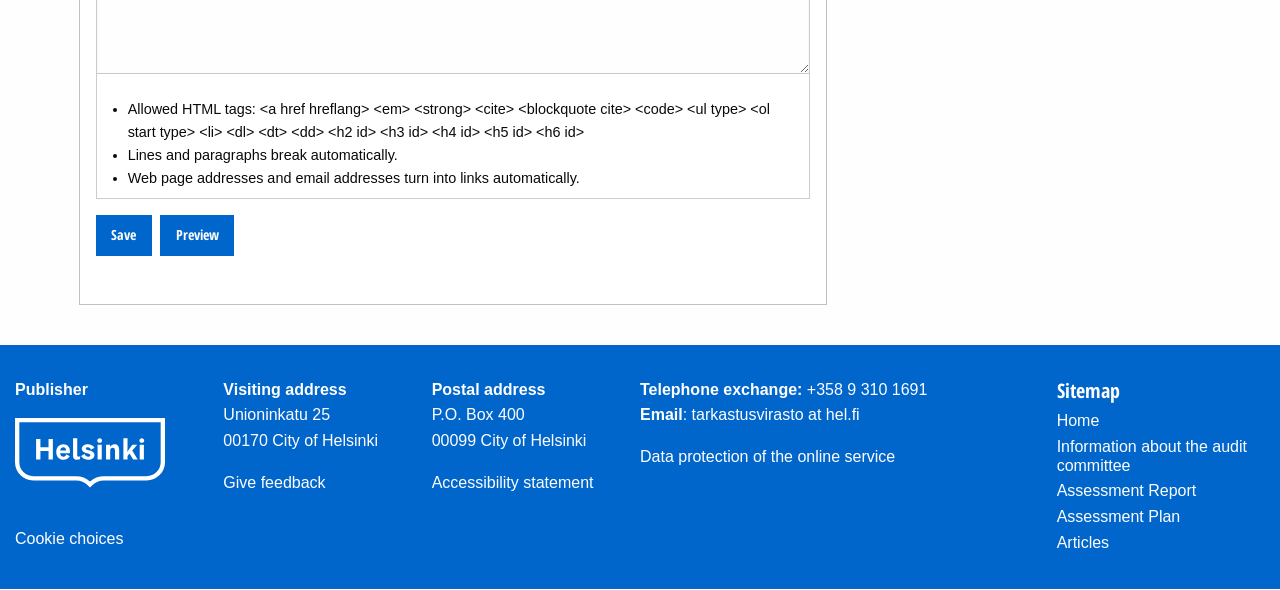Answer the question in a single word or phrase:
What type of address is 'Unioninkatu 25'?

Visiting address